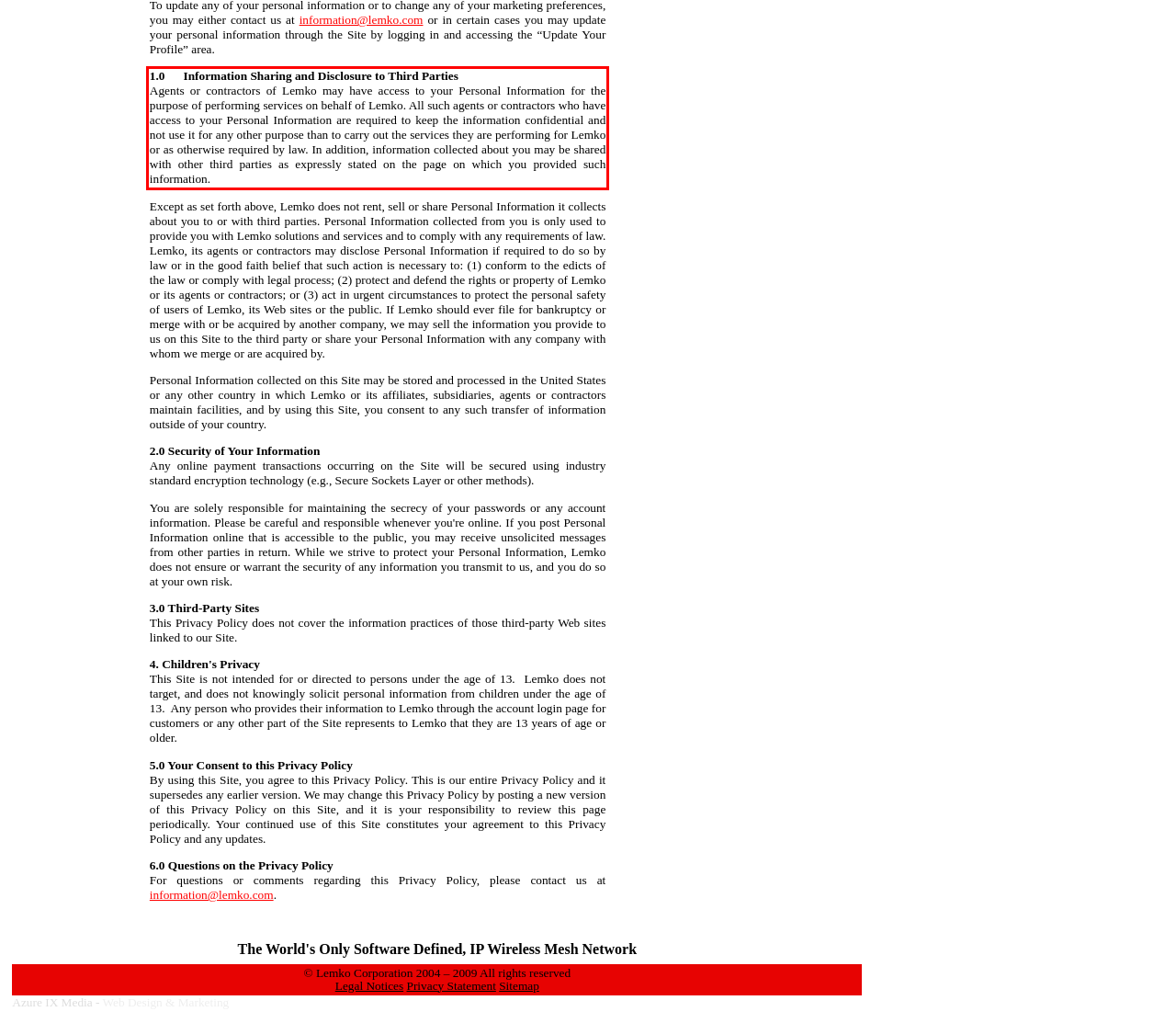Extract and provide the text found inside the red rectangle in the screenshot of the webpage.

1.0 Information Sharing and Disclosure to Third Parties Agents or contractors of Lemko may have access to your Personal Information for the purpose of performing services on behalf of Lemko. All such agents or contractors who have access to your Personal Information are required to keep the information confidential and not use it for any other purpose than to carry out the services they are performing for Lemko or as otherwise required by law. In addition, information collected about you may be shared with other third parties as expressly stated on the page on which you provided such information.